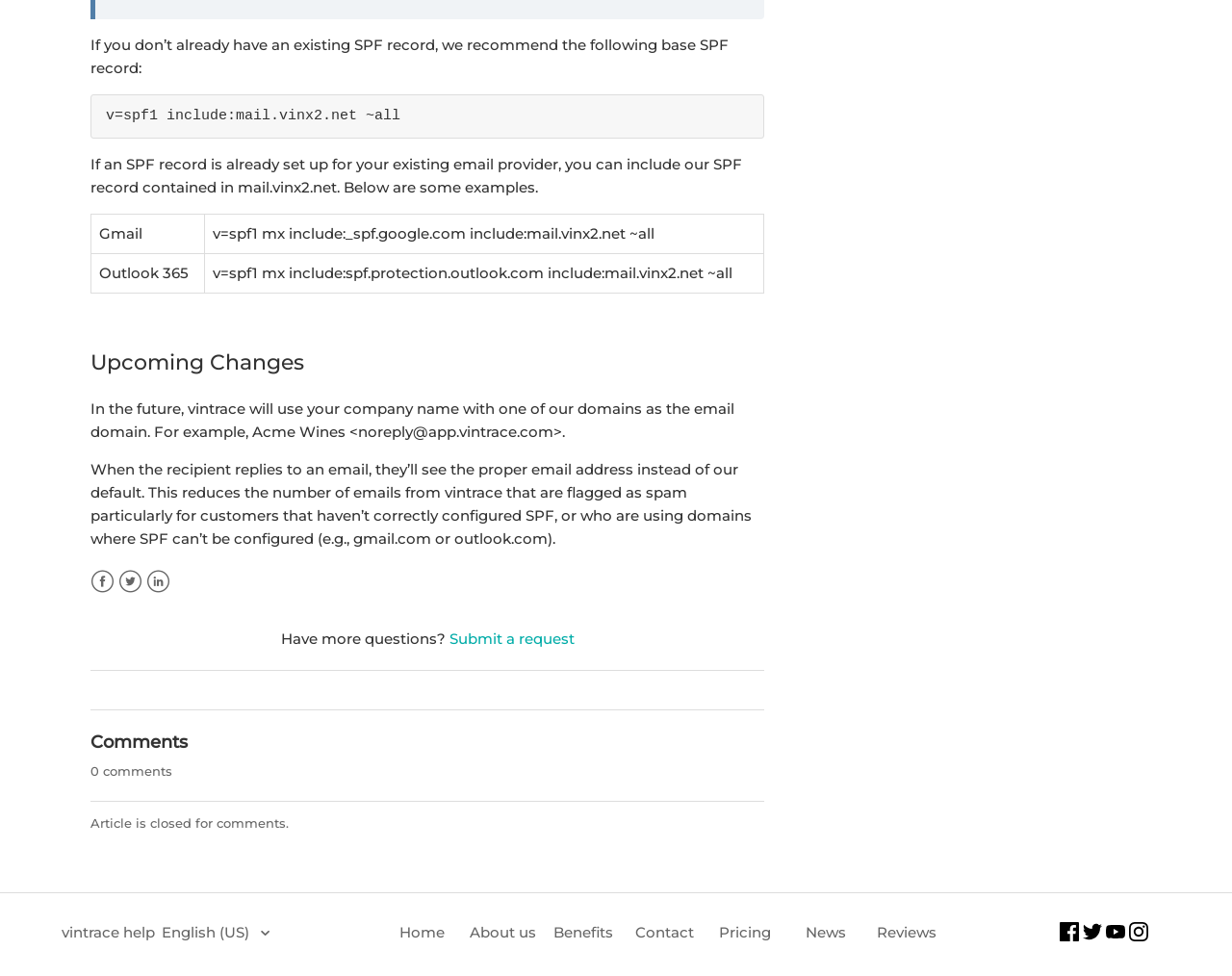Please provide a one-word or short phrase answer to the question:
What social media platforms are linked in the footer?

Facebook, Twitter, LinkedIn